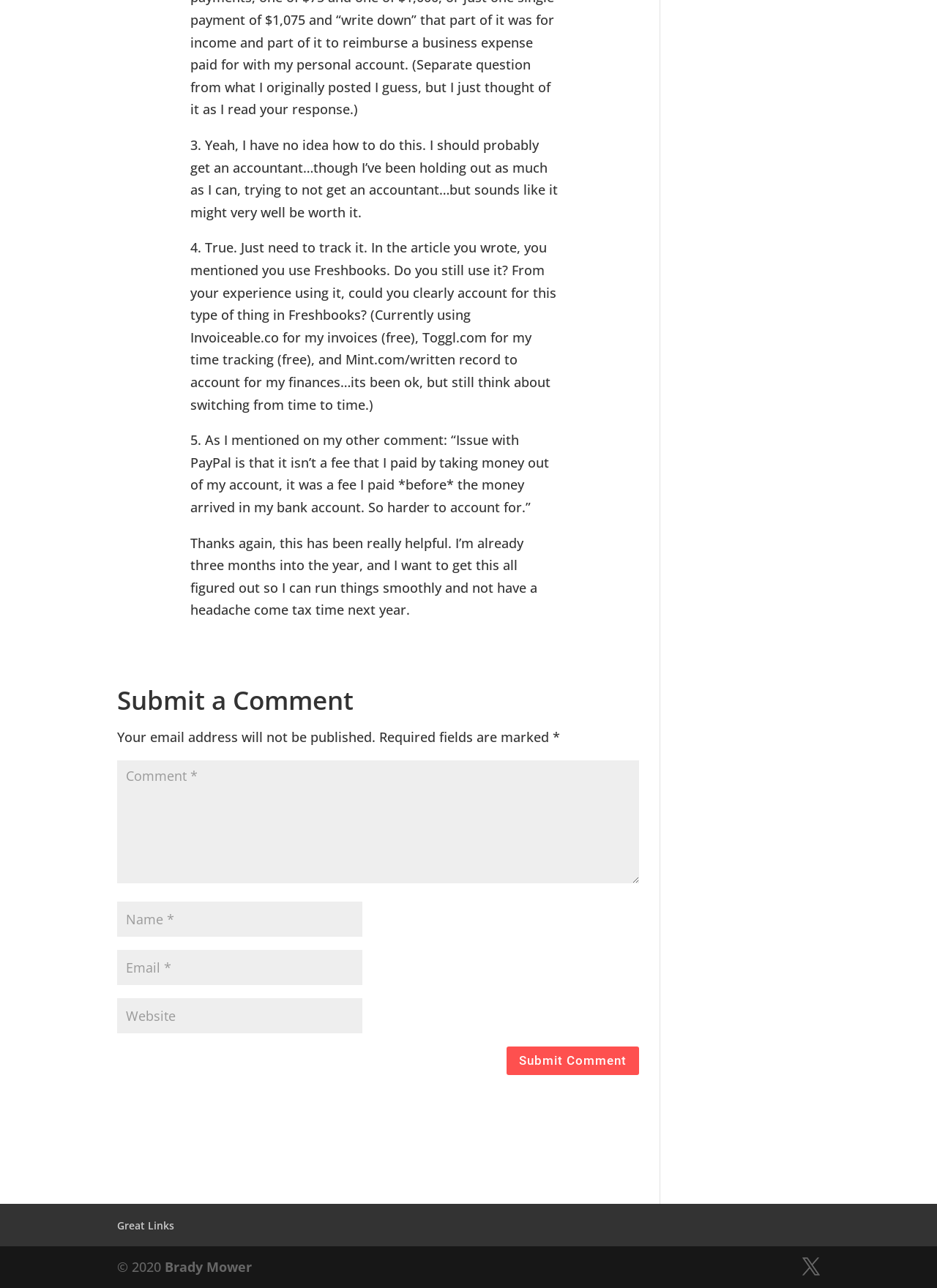Use the details in the image to answer the question thoroughly: 
What is the purpose of the form at the bottom of the page?

The form at the bottom of the page contains fields for name, email, and comment, and a submit button labeled 'Submit Comment', indicating that its purpose is to allow users to submit a comment on the webpage.